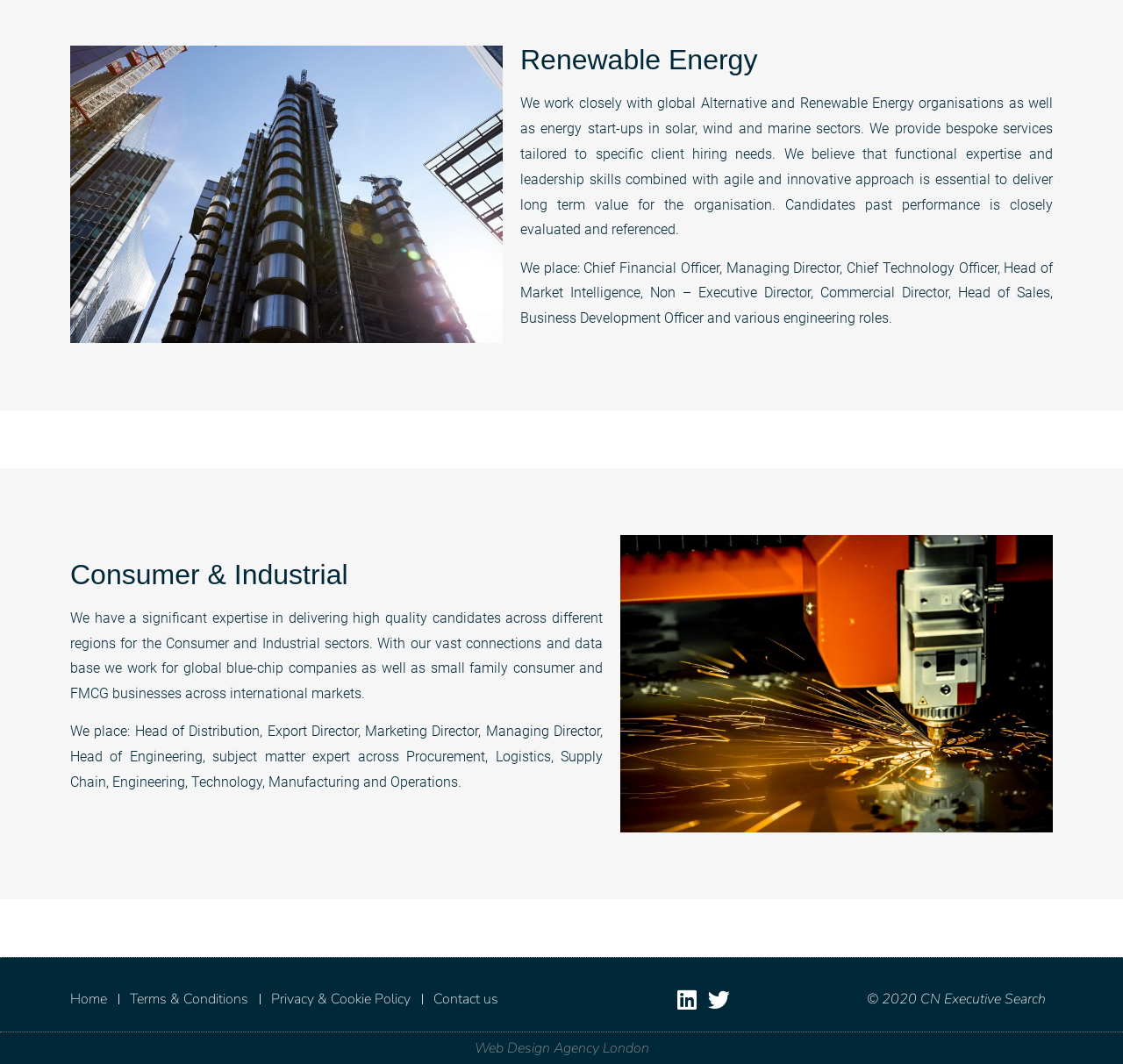Bounding box coordinates are specified in the format (top-left x, top-left y, bottom-right x, bottom-right y). All values are floating point numbers bounded between 0 and 1. Please provide the bounding box coordinate of the region this sentence describes: Twitter

[0.629, 0.927, 0.652, 0.952]